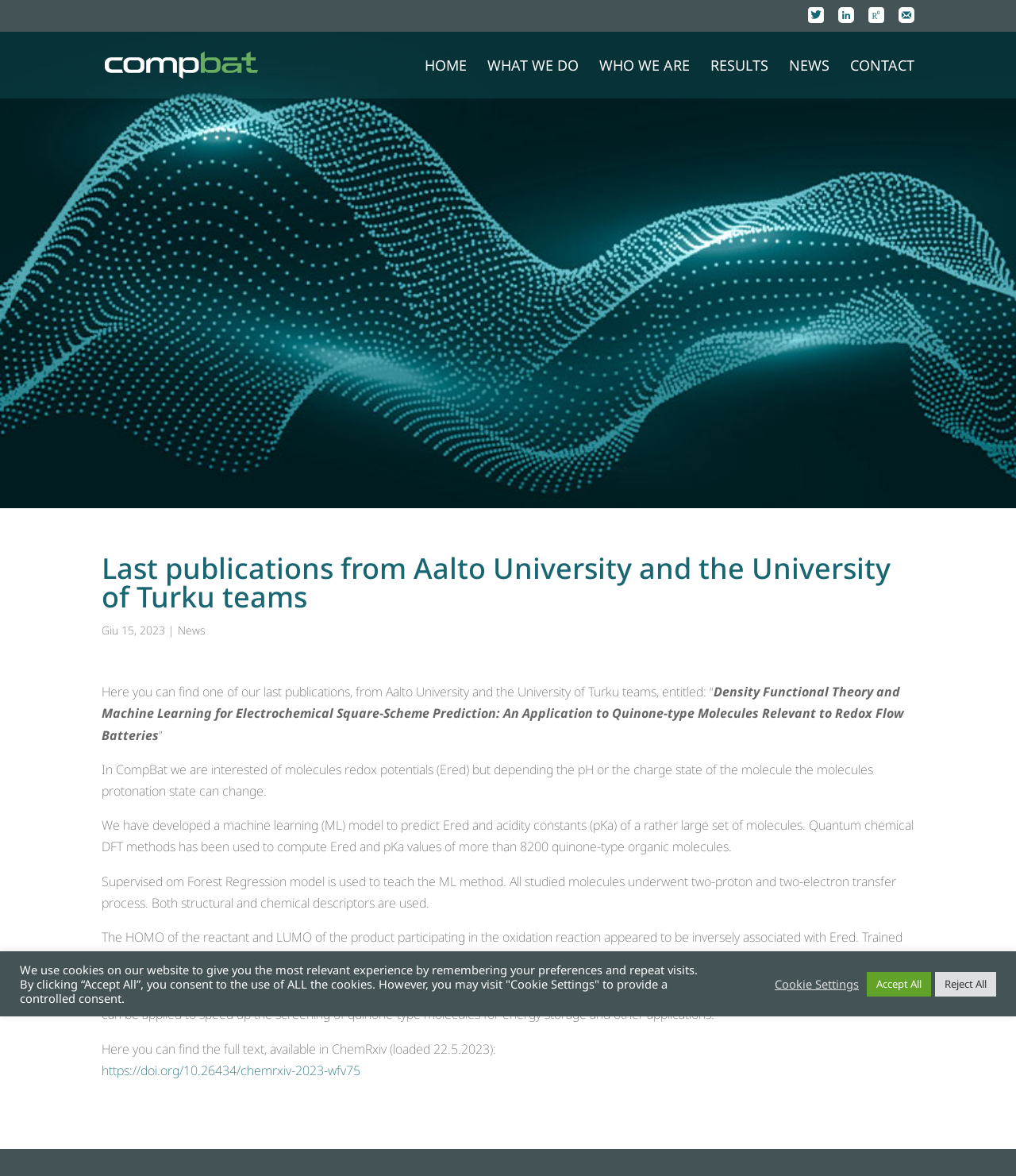Indicate the bounding box coordinates of the clickable region to achieve the following instruction: "Visit the full text on ChemRxiv."

[0.1, 0.903, 0.355, 0.917]